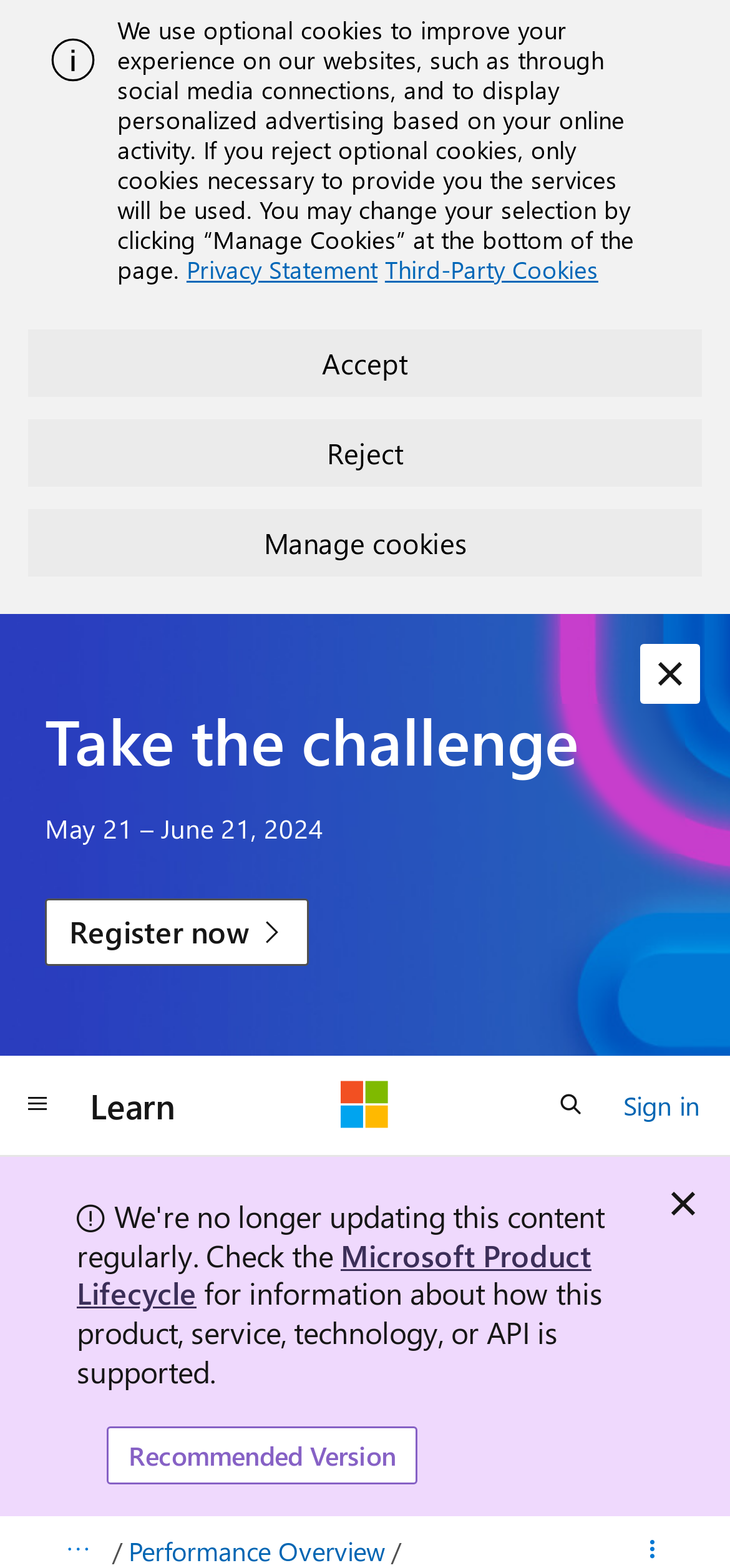Identify the bounding box coordinates for the element that needs to be clicked to fulfill this instruction: "Sign in to the website". Provide the coordinates in the format of four float numbers between 0 and 1: [left, top, right, bottom].

[0.854, 0.689, 0.959, 0.72]